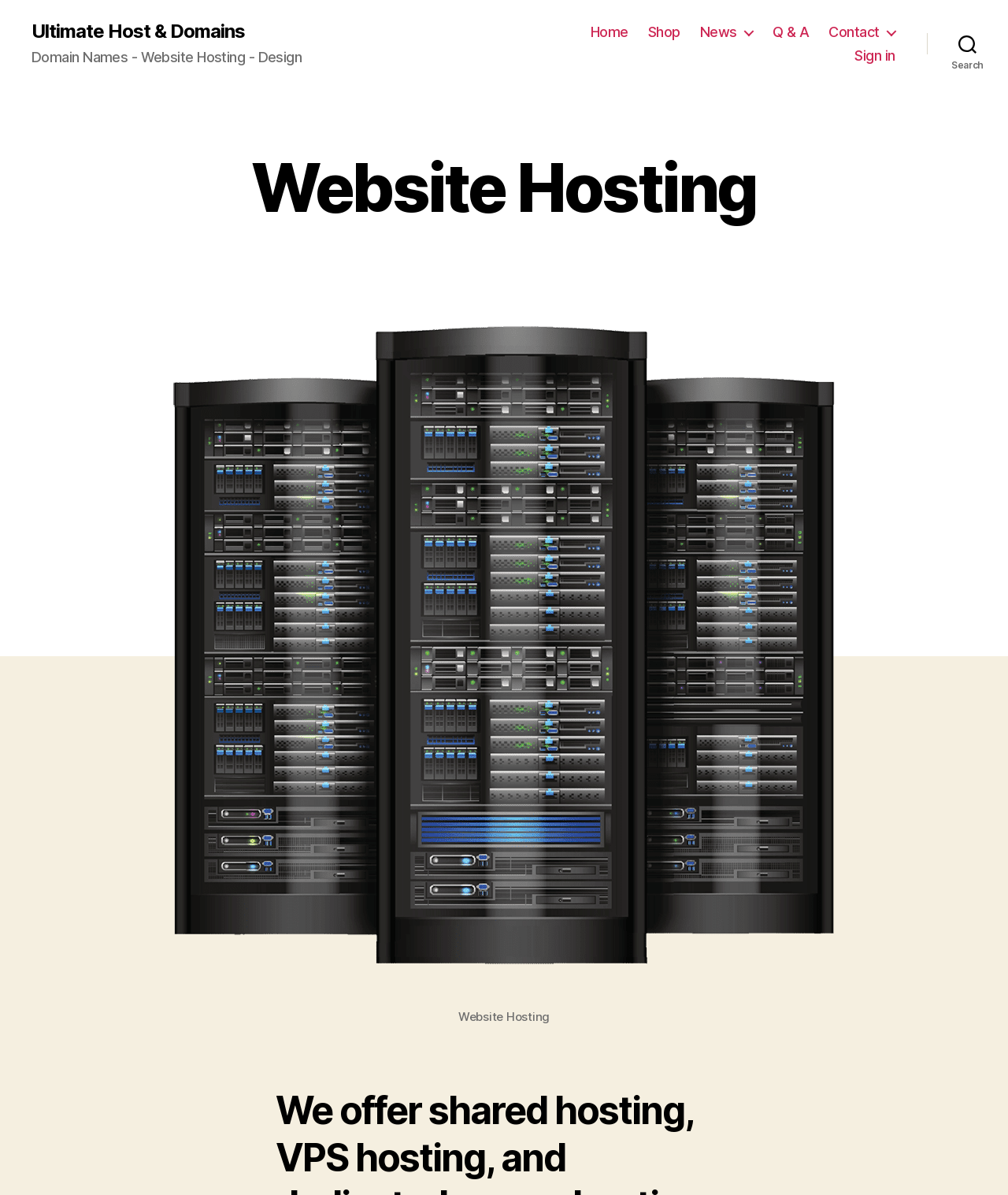How many elements are there in the top banner?
Based on the image, answer the question with as much detail as possible.

I examined the top banner and found three elements: the link 'Ultimate Host & Domains', the static text 'Domain Names - Website Hosting - Design', and the navigation bar.